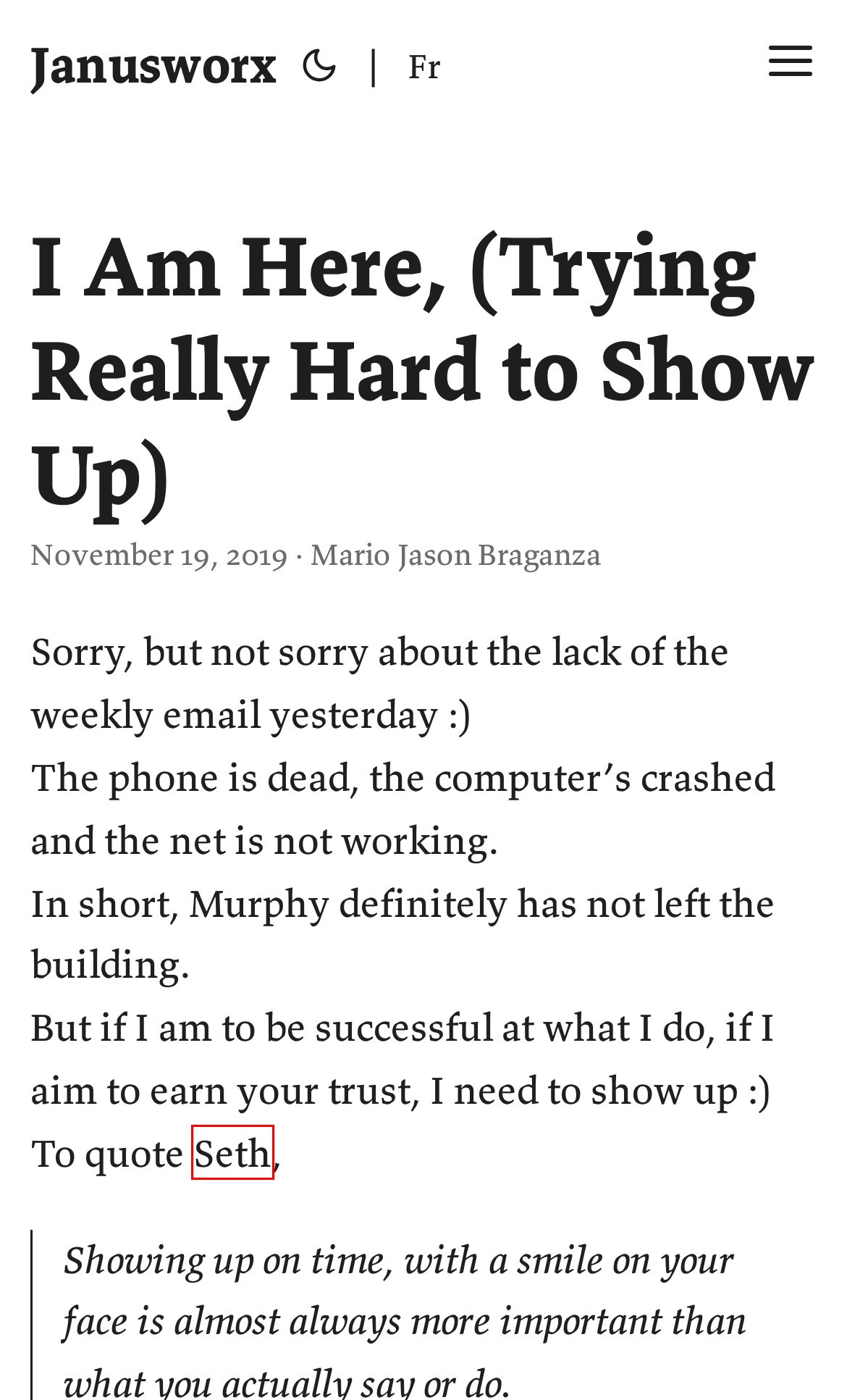Given a screenshot of a webpage with a red bounding box, please pick the webpage description that best fits the new webpage after clicking the element inside the bounding box. Here are the candidates:
A. Janusworx
B. Showing up on time | Seth's Blog
C. Writing | Janusworx
D. The world’s fastest framework for building websites | Hugo
E. Newsletter | Janusworx
F. 100 Days of Code, Again | Janusworx
G. Books I’ve Read, October Edition | Janusworx
H. Reading | Janusworx

B